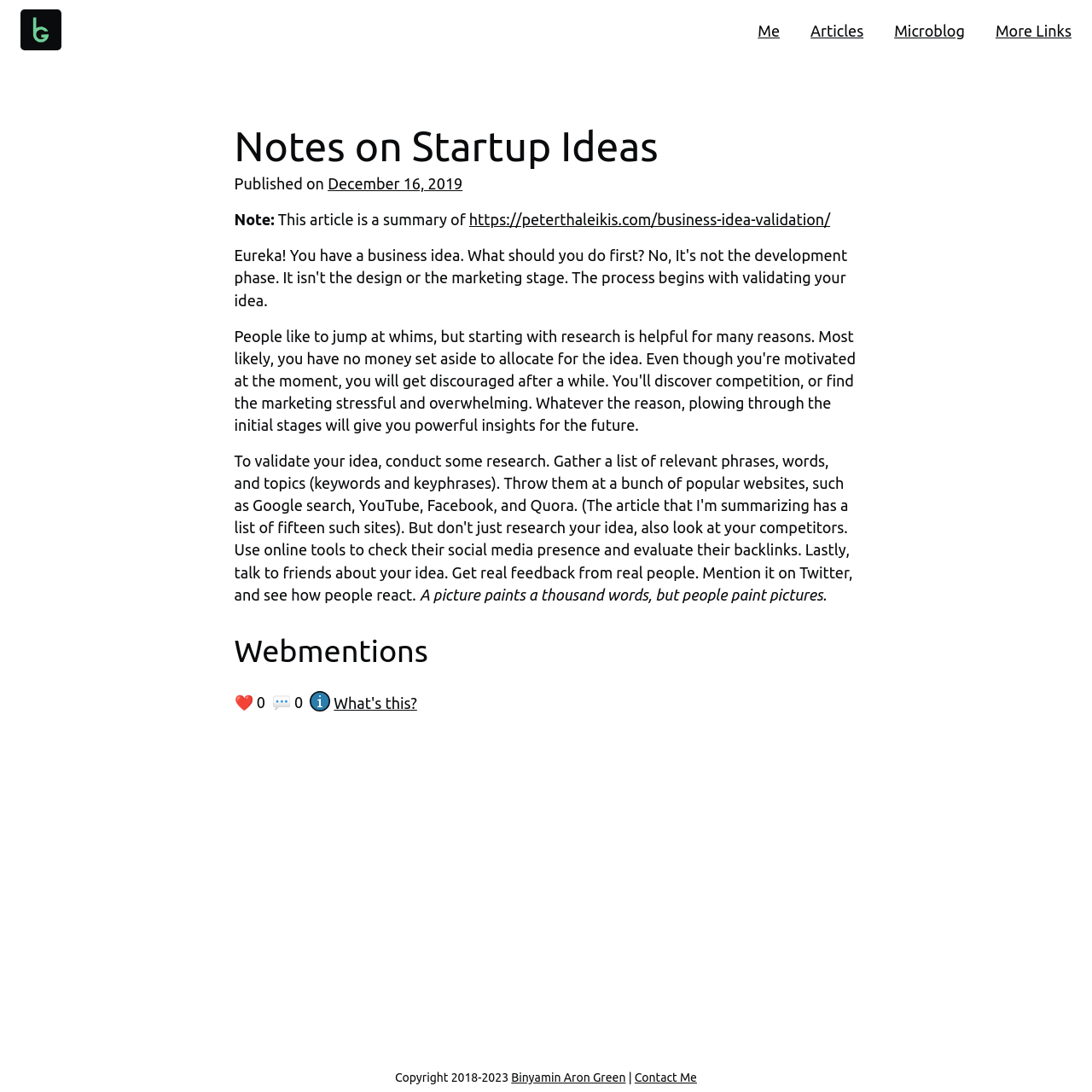Examine the image and give a thorough answer to the following question:
What is the number of likes on the article?

The number of likes can be found in the Webmentions section, where it is written '0 likes'.